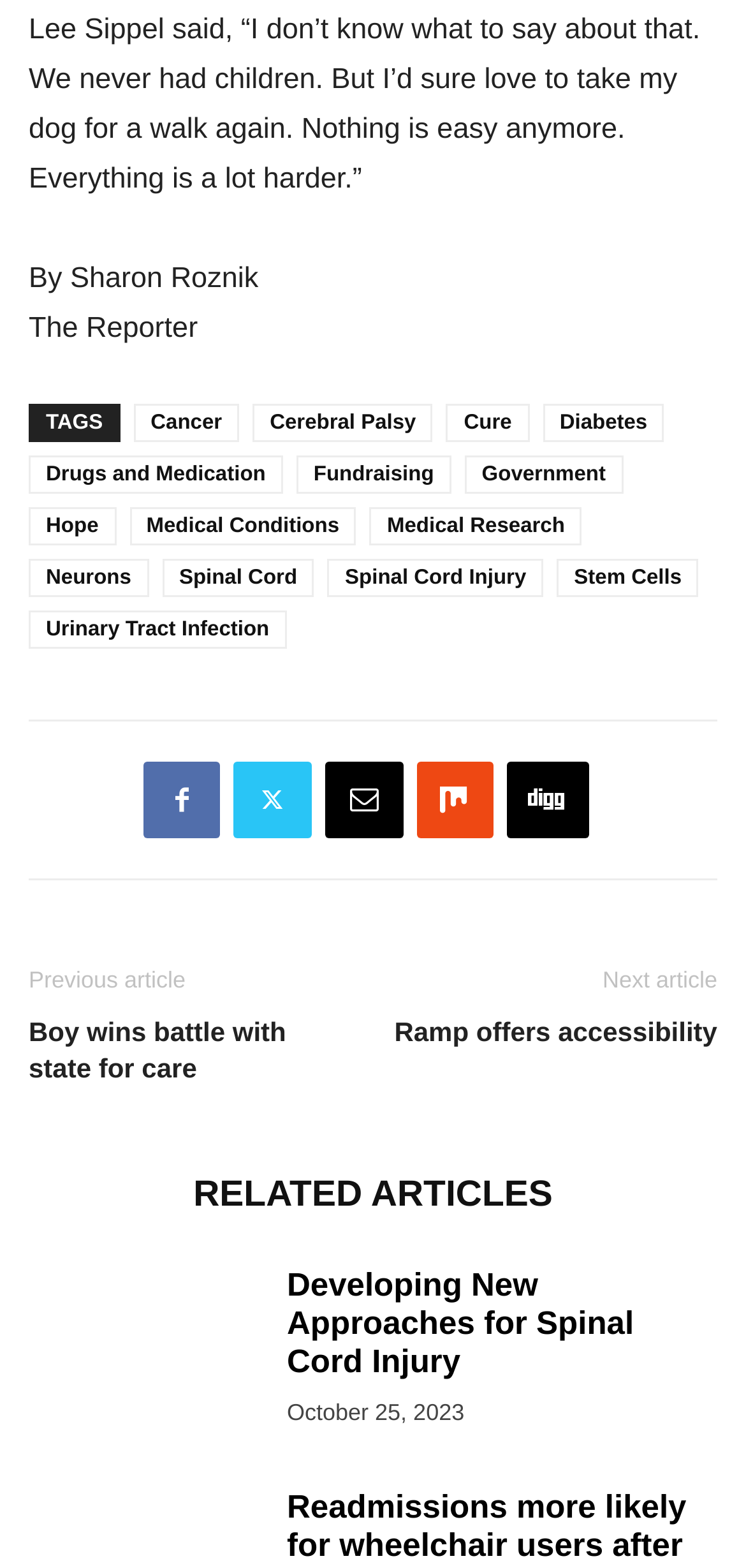Bounding box coordinates are specified in the format (top-left x, top-left y, bottom-right x, bottom-right y). All values are floating point numbers bounded between 0 and 1. Please provide the bounding box coordinate of the region this sentence describes: Cure

[0.599, 0.258, 0.709, 0.282]